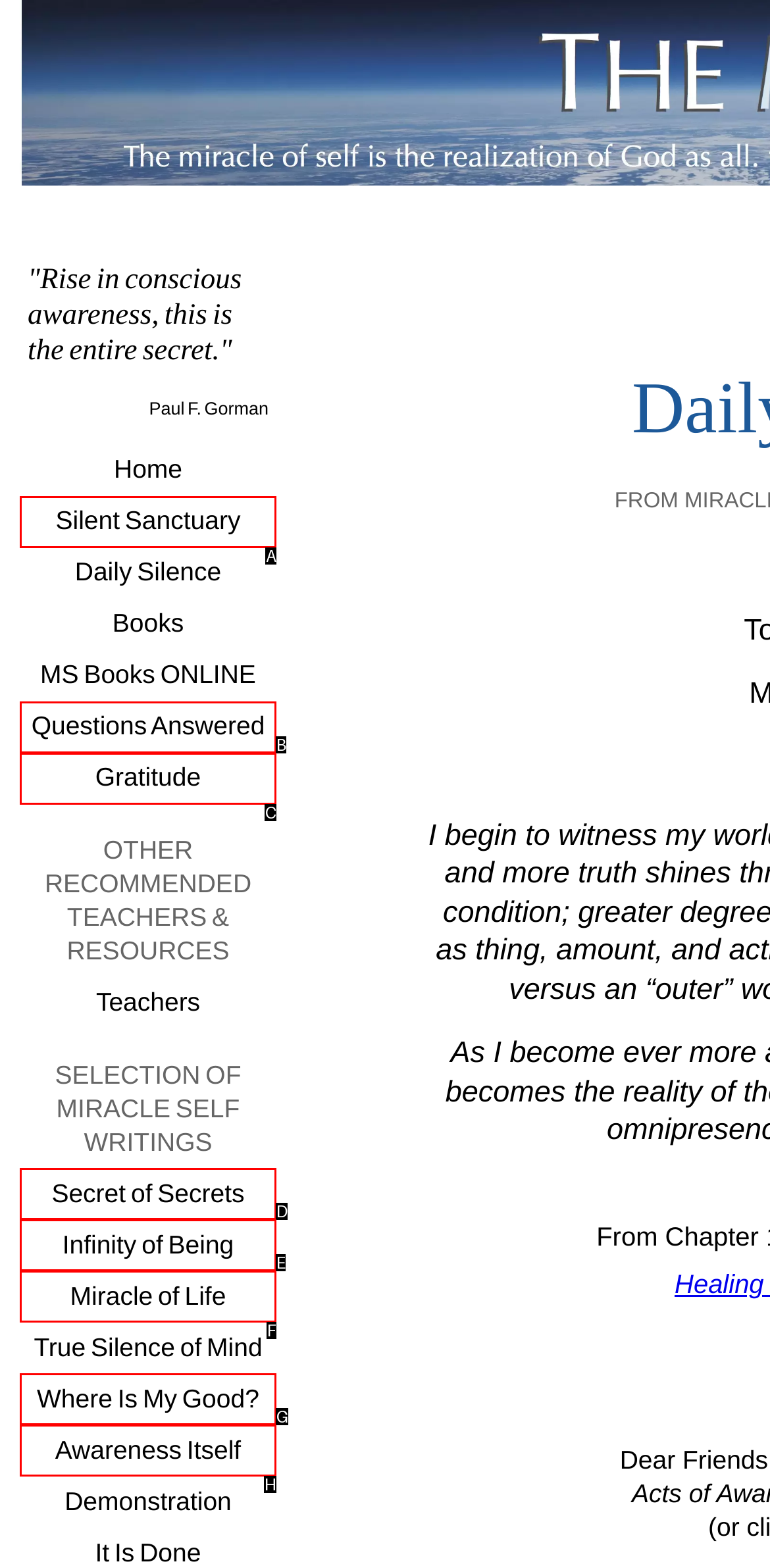Please identify the UI element that matches the description: Infinity of Being
Respond with the letter of the correct option.

E